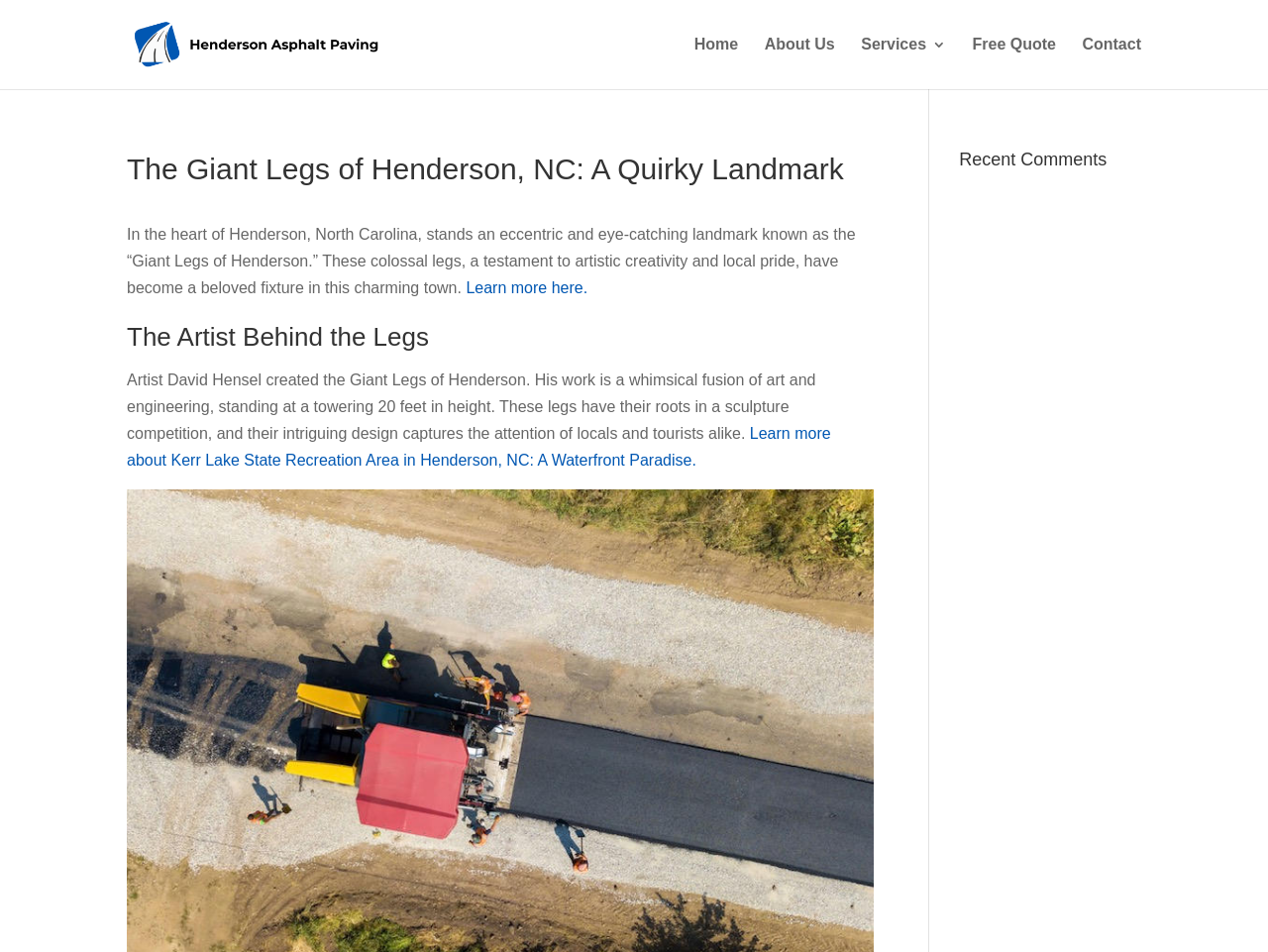Locate the bounding box coordinates of the clickable element to fulfill the following instruction: "Check Recent Comments". Provide the coordinates as four float numbers between 0 and 1 in the format [left, top, right, bottom].

[0.756, 0.154, 0.9, 0.193]